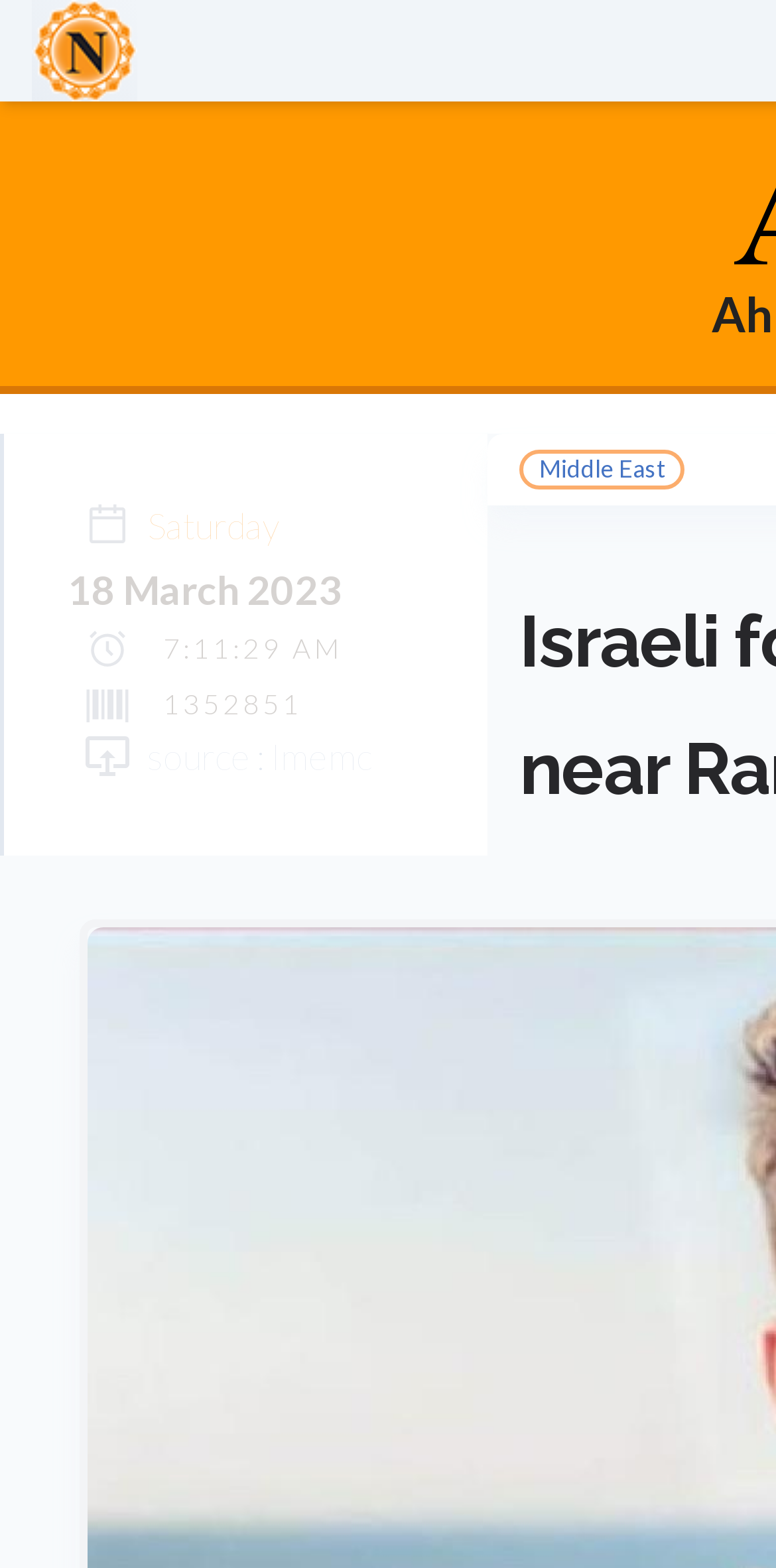Generate a comprehensive description of the webpage.

The webpage appears to be a news article page. At the top, there is a large image taking up about one-sixth of the screen width. Below the image, there is a date and time stamp, "Sunday 12 May 2024" and "11:06 AM", respectively, positioned side by side. 

To the right of the date and time, there is an unnamed link, followed by two buttons, "All News" and "World", with small images embedded within them. The "All News" button is positioned slightly to the left of the "World" button.

Further down the page, there is a section with several lines of text. The top line reads "source : Imemc". Below this, there is a line with the day of the week, "Saturday", and a date, "18 March 2023". Next to the date, there is a generic element with the number "333" and a timestamp "7:11:29 AM" embedded within it. Below this, there is another line with the number "1352851". 

On the right side of this section, there is a link labeled "Middle East". The article's title, "Israeli forces martyr Palestinian youth near Ramallah", is likely the main headline of the page, but its exact position is not specified in the accessibility tree.